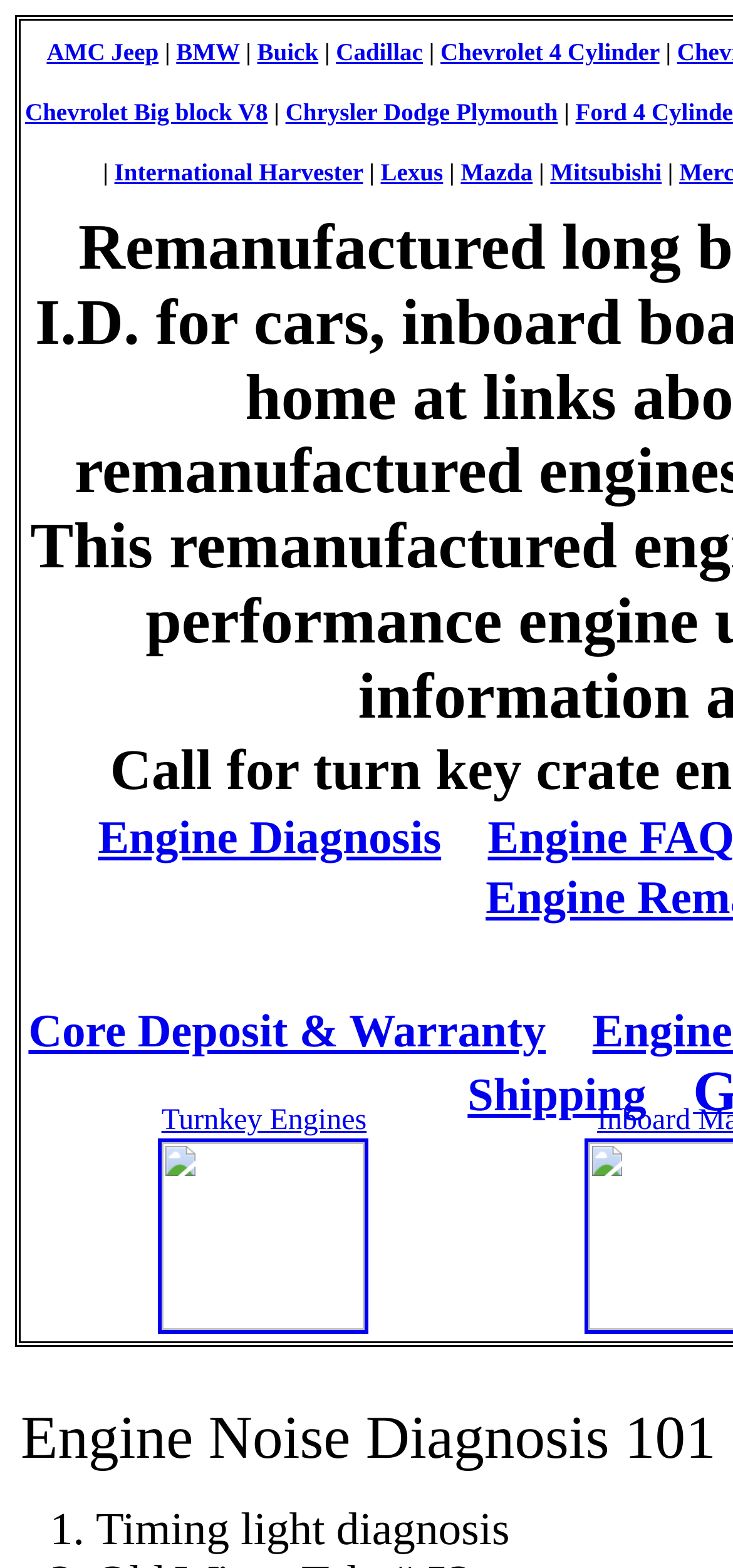Identify the coordinates of the bounding box for the element described below: "Chevrolet Big block V8". Return the coordinates as four float numbers between 0 and 1: [left, top, right, bottom].

[0.034, 0.062, 0.365, 0.08]